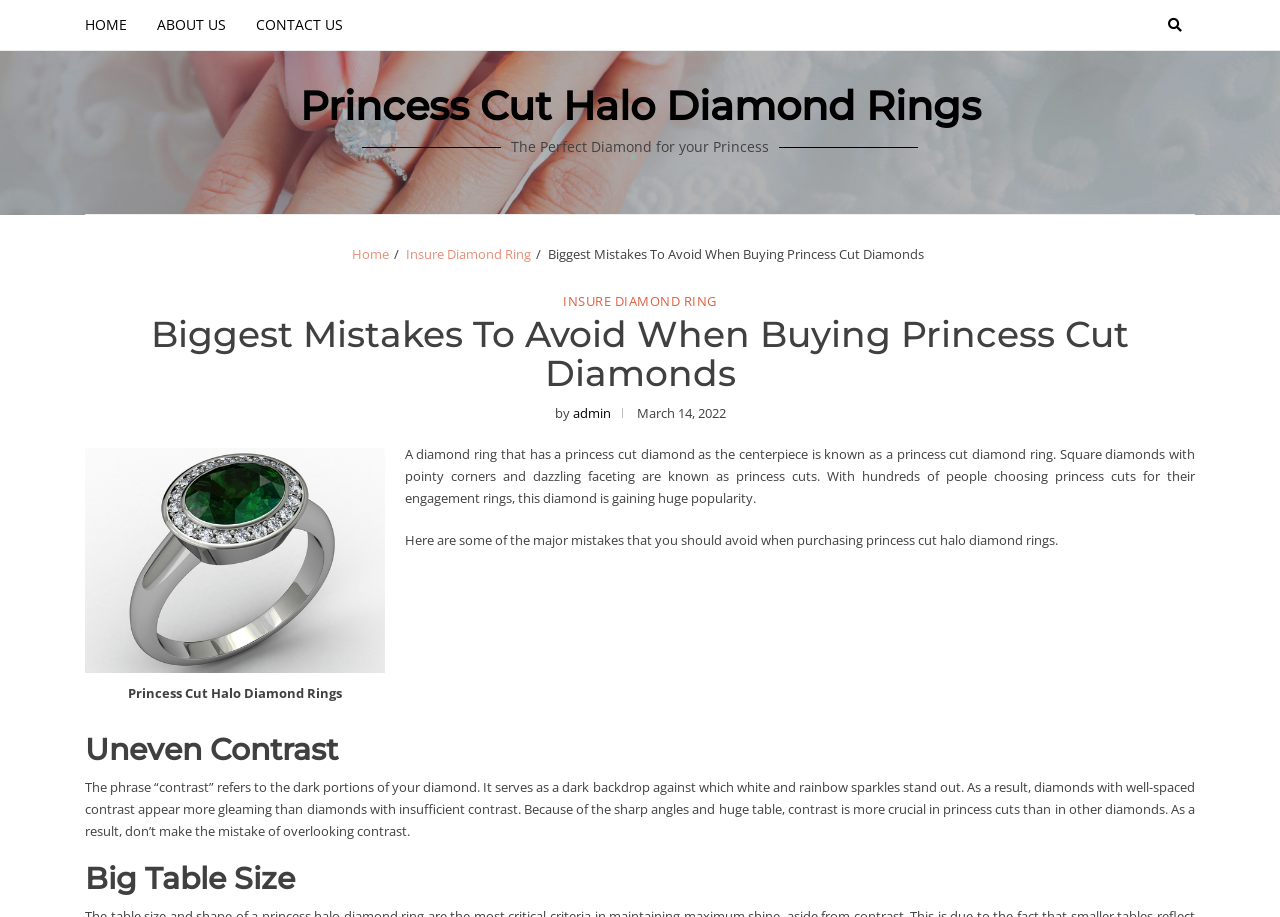Create an in-depth description of the webpage, covering main sections.

This webpage is about princess cut diamond rings, specifically discussing the biggest mistakes to avoid when buying them. At the top, there is a primary navigation menu with links to "HOME", "ABOUT US", and "CONTACT US". On the right side of the top section, there is a search icon. Below the navigation menu, there is a prominent link to "Princess Cut Halo Diamond Rings".

The main content area is divided into sections. The first section has a heading "Biggest Mistakes To Avoid When Buying Princess Cut Diamonds" and a subheading "The Perfect Diamond for your Princess". Below this, there is a breadcrumb navigation menu with links to "Home" and "Insure Diamond Ring".

The main article starts with an introduction to princess cut diamond rings, explaining what they are and their popularity. The article then lists several mistakes to avoid when purchasing princess cut halo diamond rings. The first mistake is discussed in a section with a heading "Uneven Contrast", which explains the importance of contrast in diamonds. The second mistake is discussed in a section with a heading "Big Table Size".

Throughout the article, there is an image of a princess cut halo diamond ring, accompanied by a caption. The image is positioned above the introduction to the article.